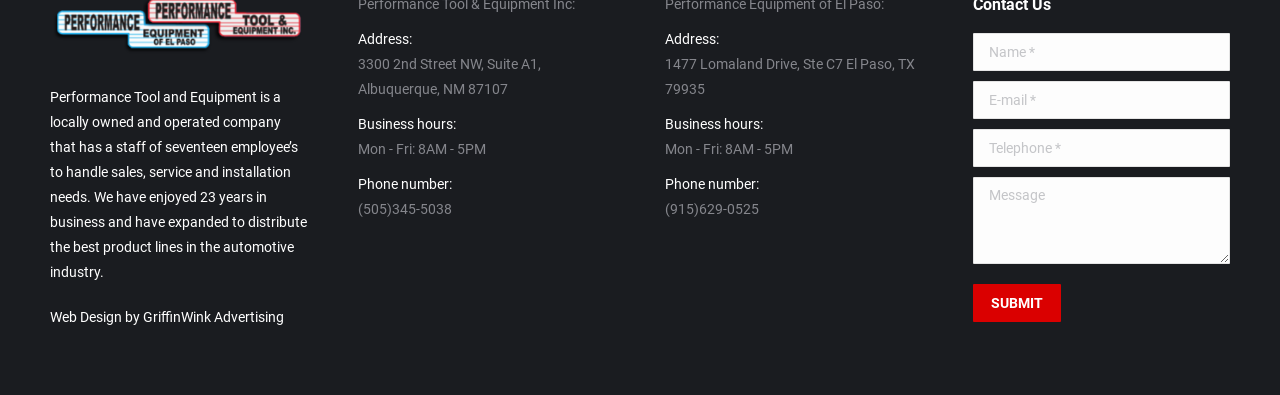What is required to submit the contact form?
Observe the image and answer the question with a one-word or short phrase response.

Name, E-mail, and Telephone